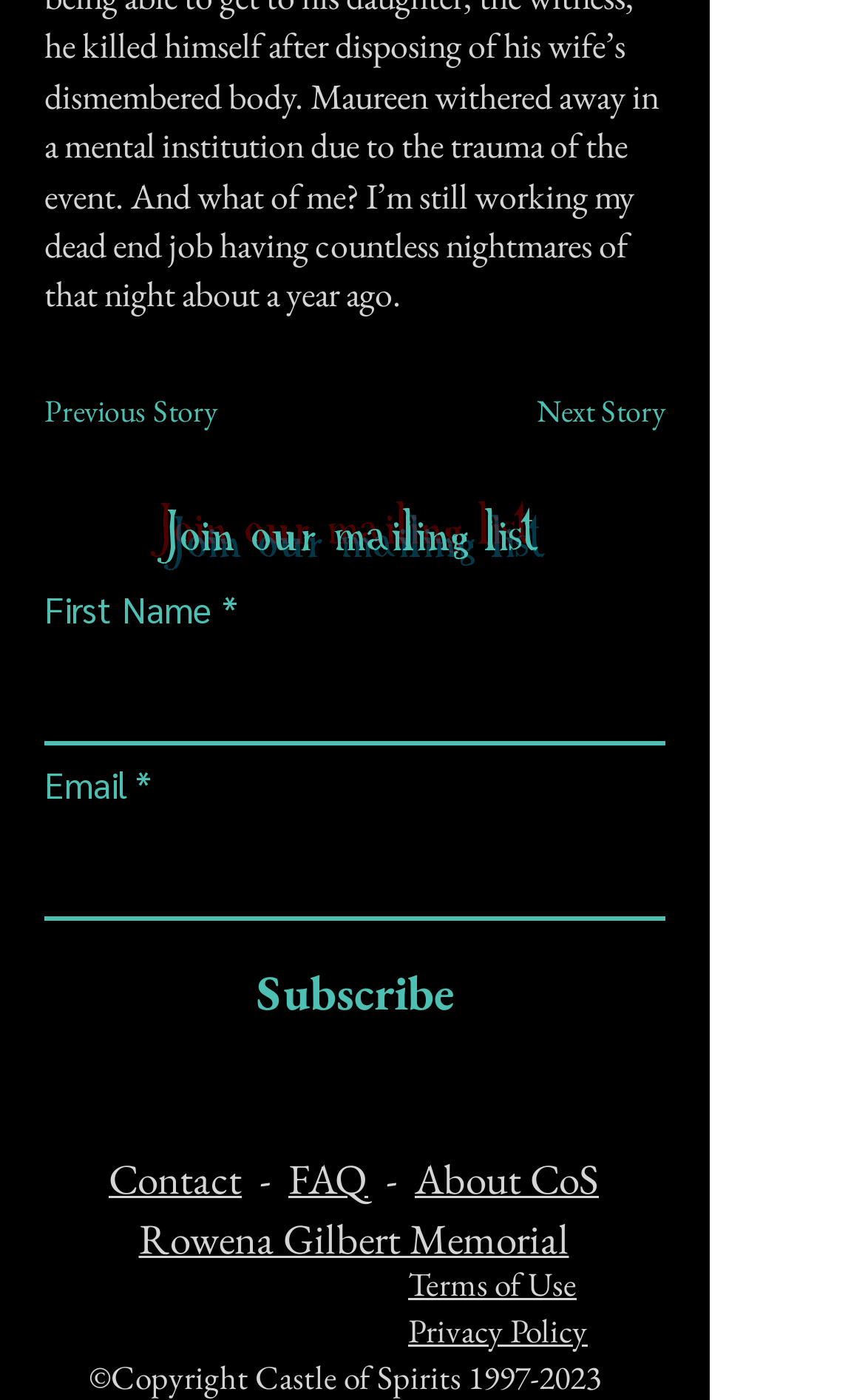What is the name of the organization?
Please provide a single word or phrase in response based on the screenshot.

Castle of Spirits